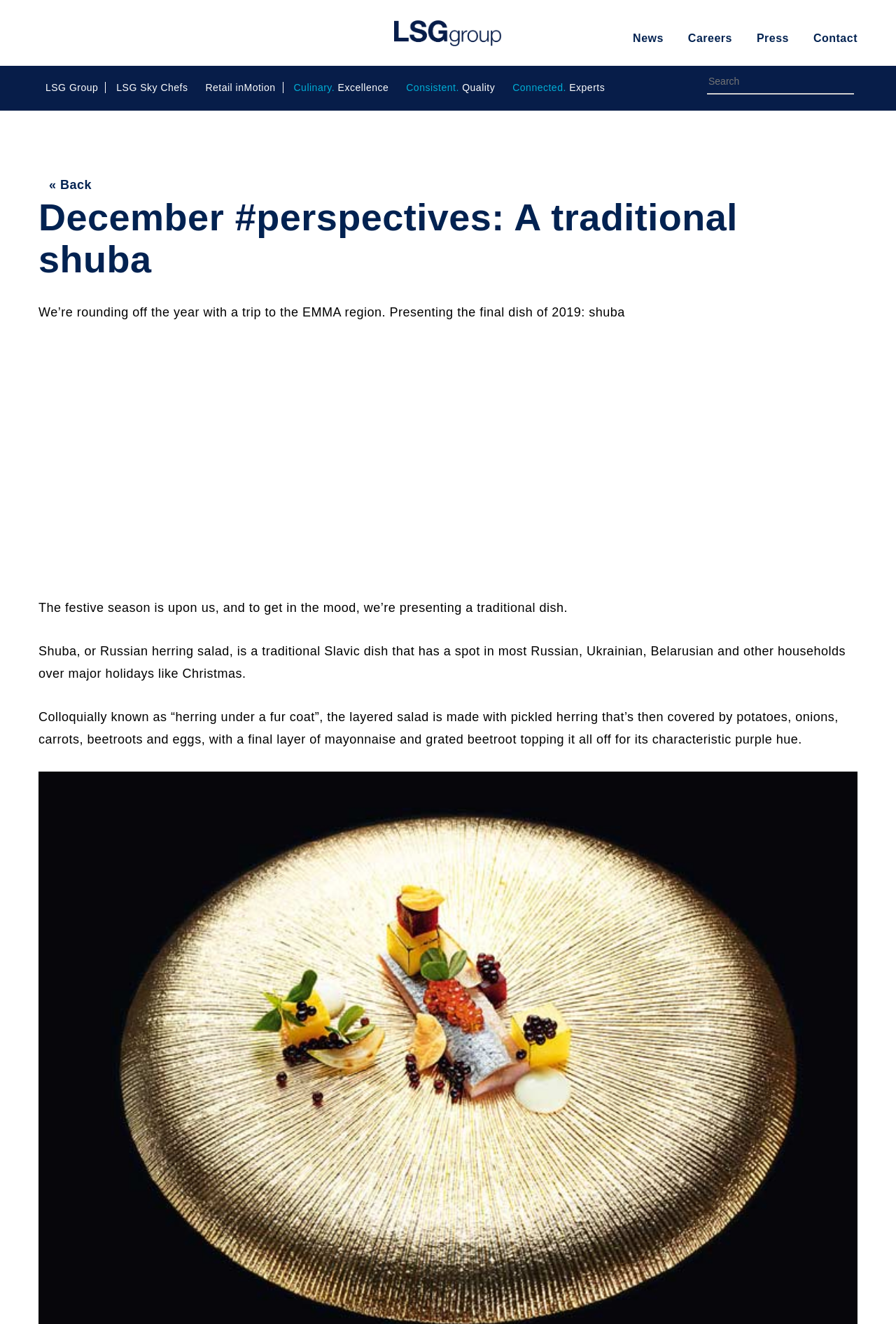Given the description of the UI element: "LSG Sky Chefs", predict the bounding box coordinates in the form of [left, top, right, bottom], with each value being a float between 0 and 1.

[0.122, 0.062, 0.218, 0.07]